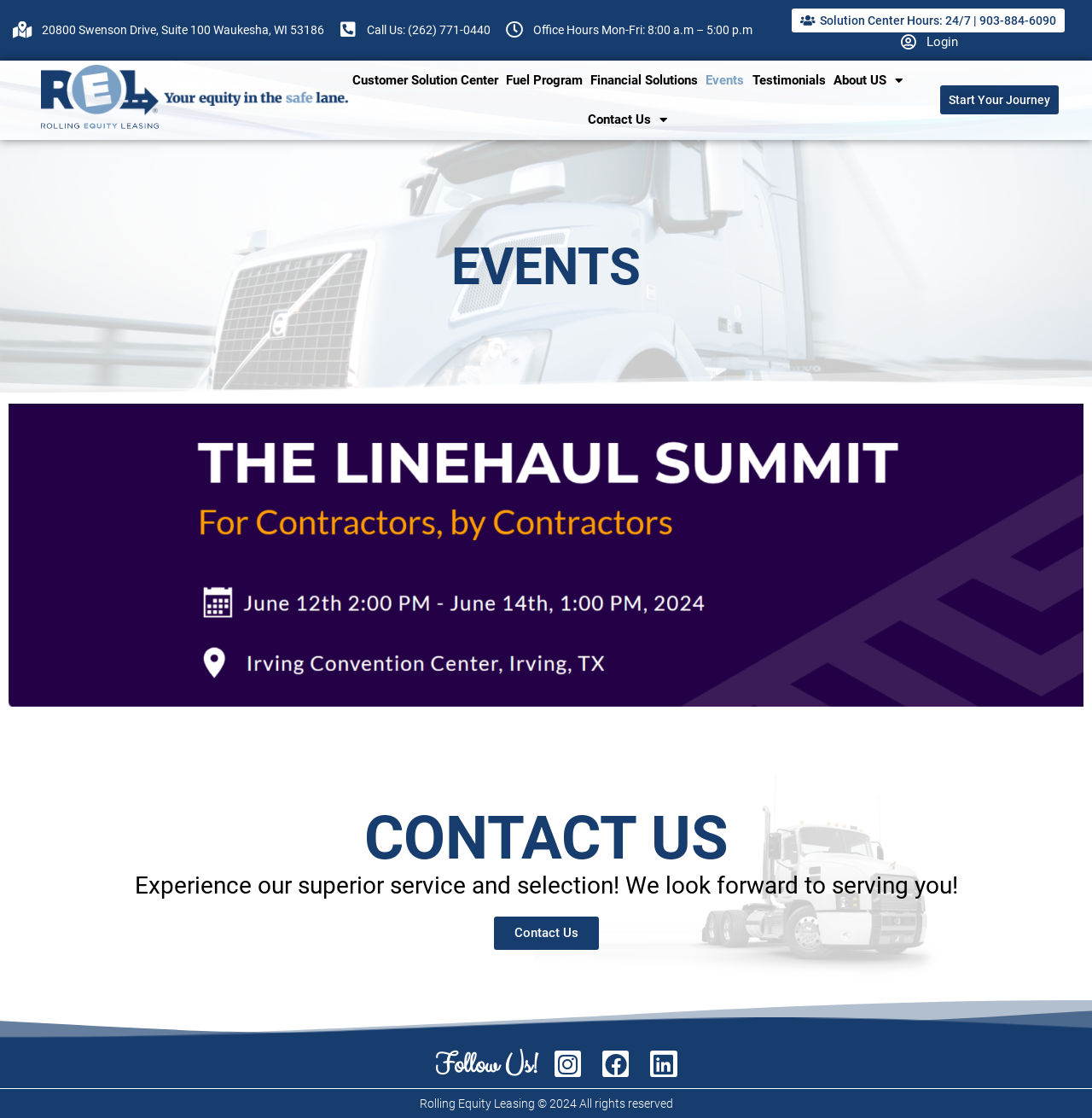Kindly respond to the following question with a single word or a brief phrase: 
What is the phone number to call for Solution Center Hours?

903-884-6090